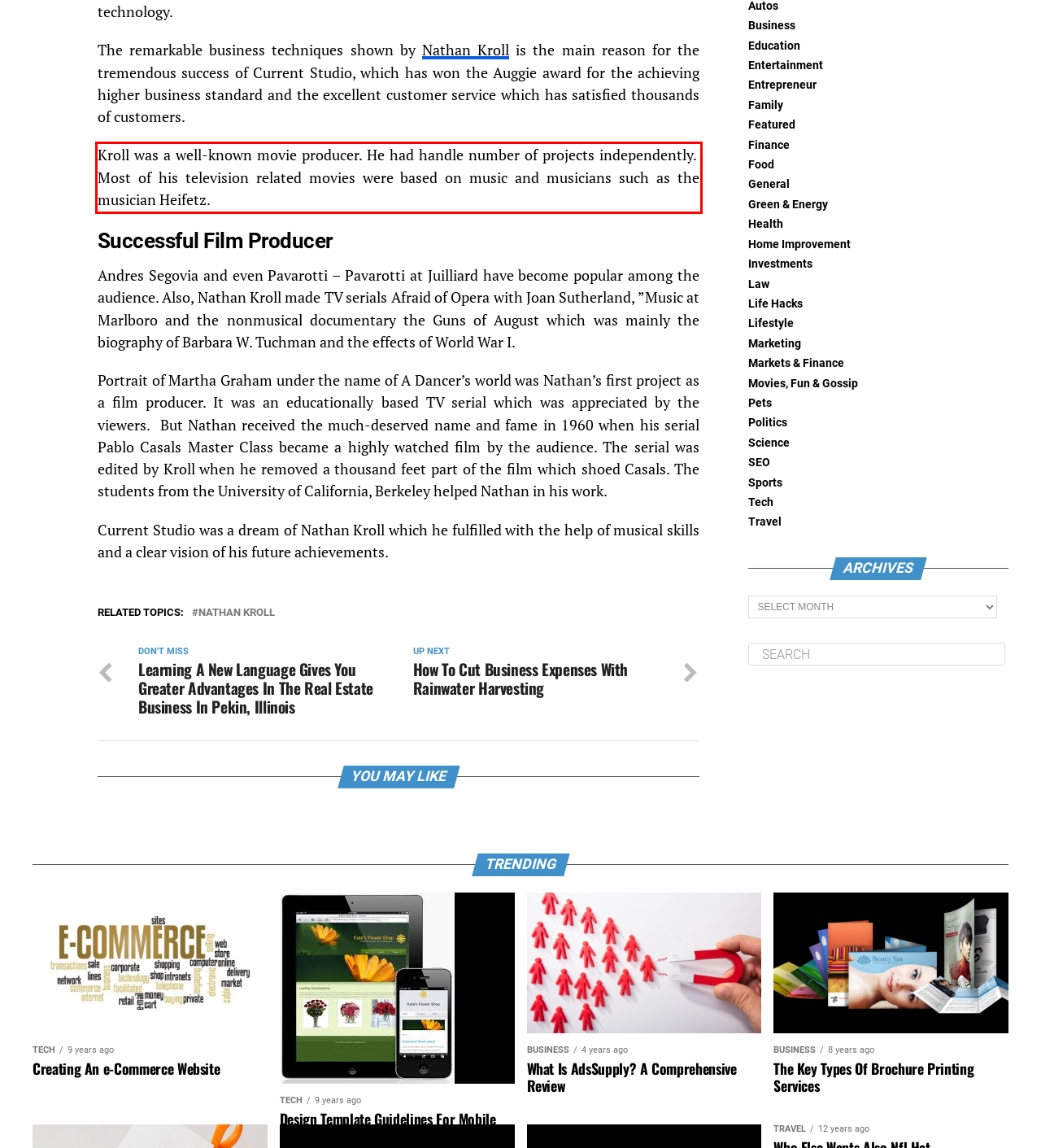Using the webpage screenshot, recognize and capture the text within the red bounding box.

Kroll was a well-known movie producer. He had handle number of projects independently. Most of his television related movies were based on music and musicians such as the musician Heifetz.